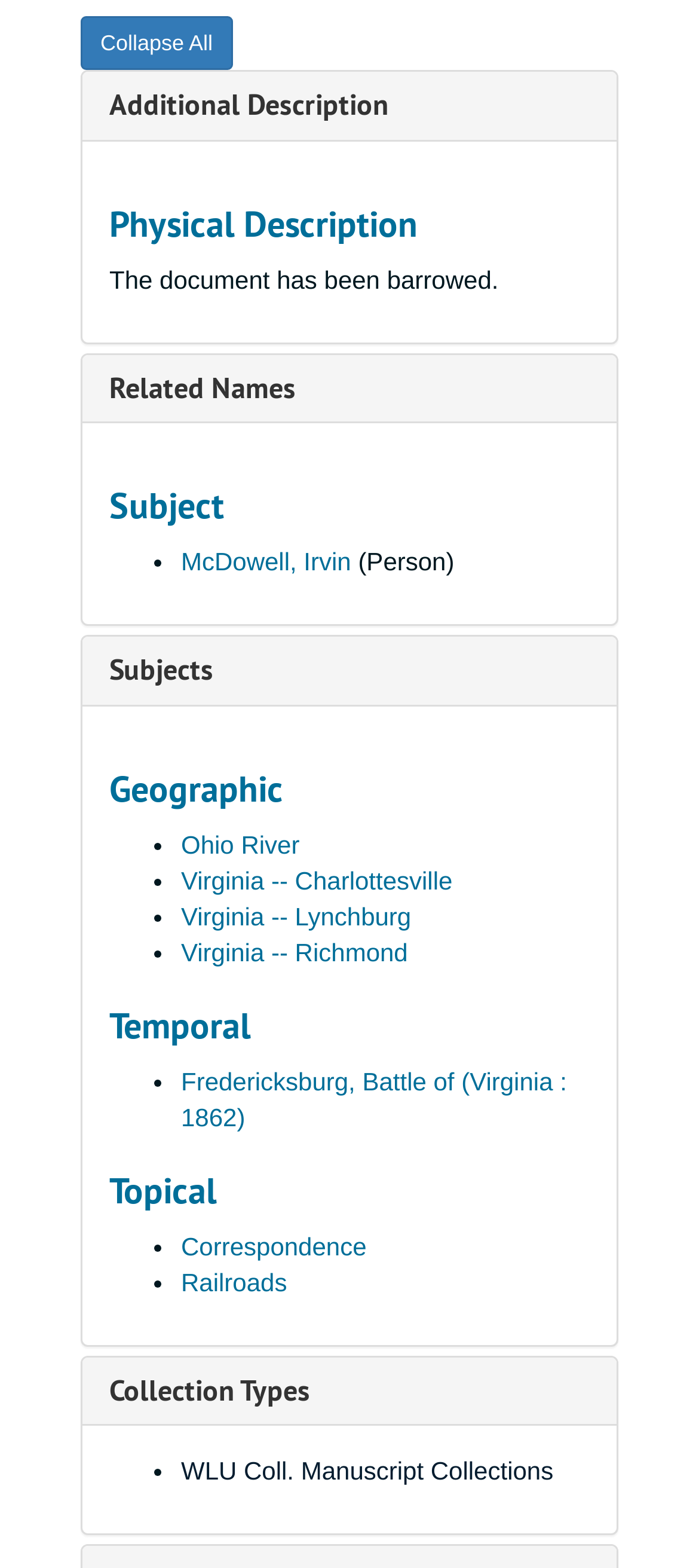Please respond to the question with a concise word or phrase:
What is the last collection type?

WLU Coll. Manuscript Collections